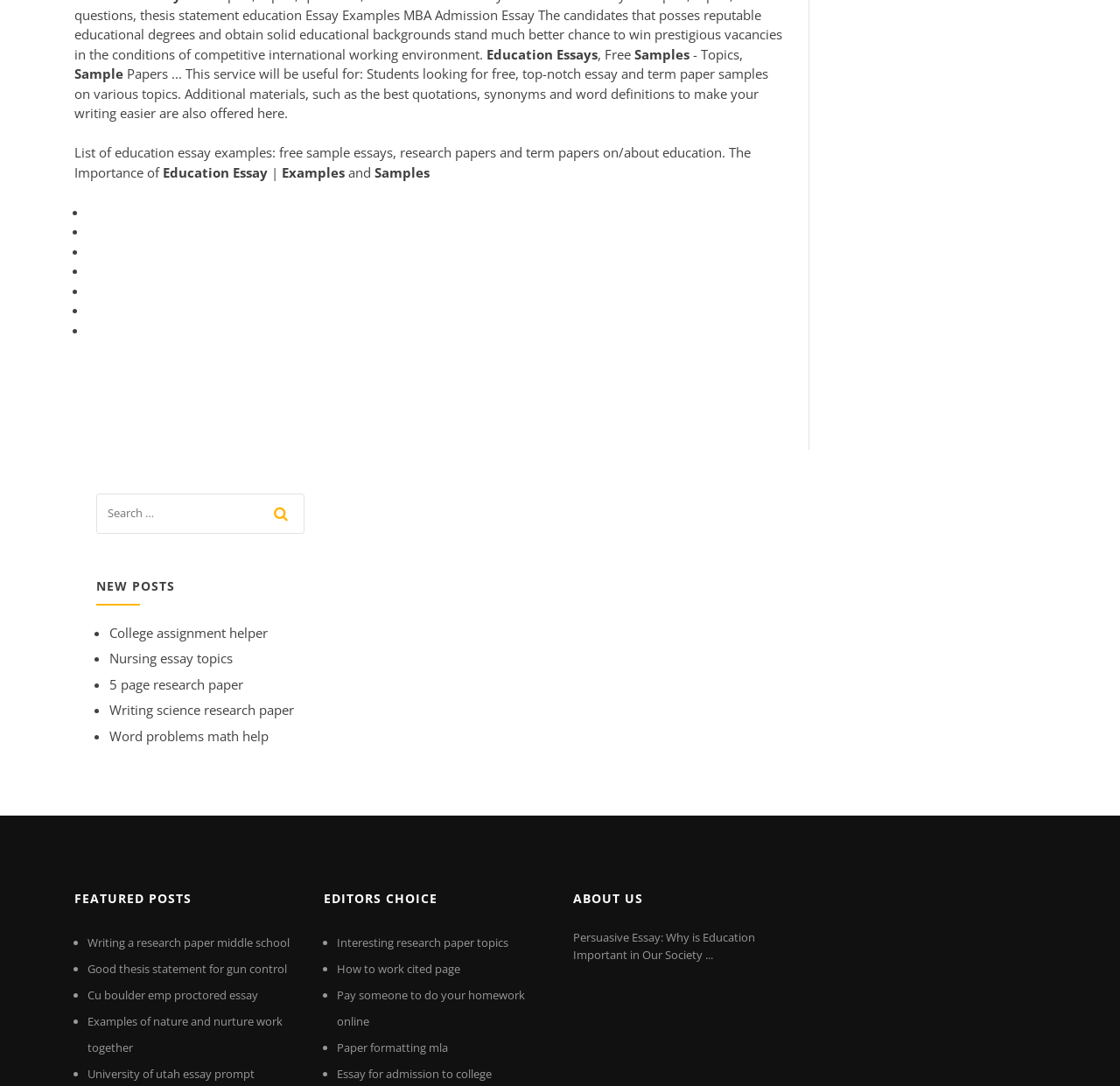What is the topic of the persuasive essay mentioned on the webpage?
Please respond to the question with a detailed and well-explained answer.

The persuasive essay mentioned on the webpage is about the importance of education in our society, highlighting its significance and relevance.